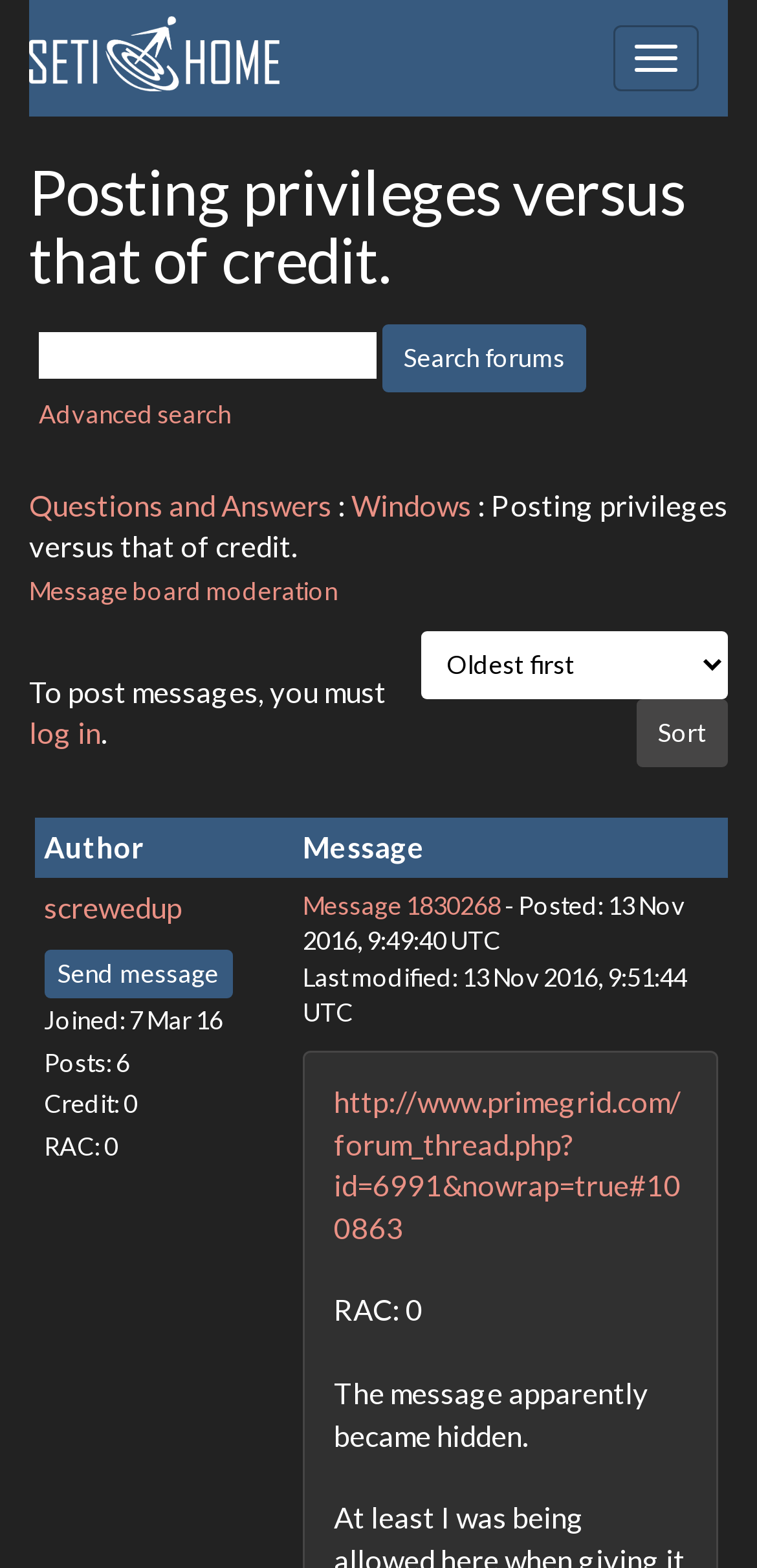How many columns are there in the message table?
Please provide a single word or phrase in response based on the screenshot.

2